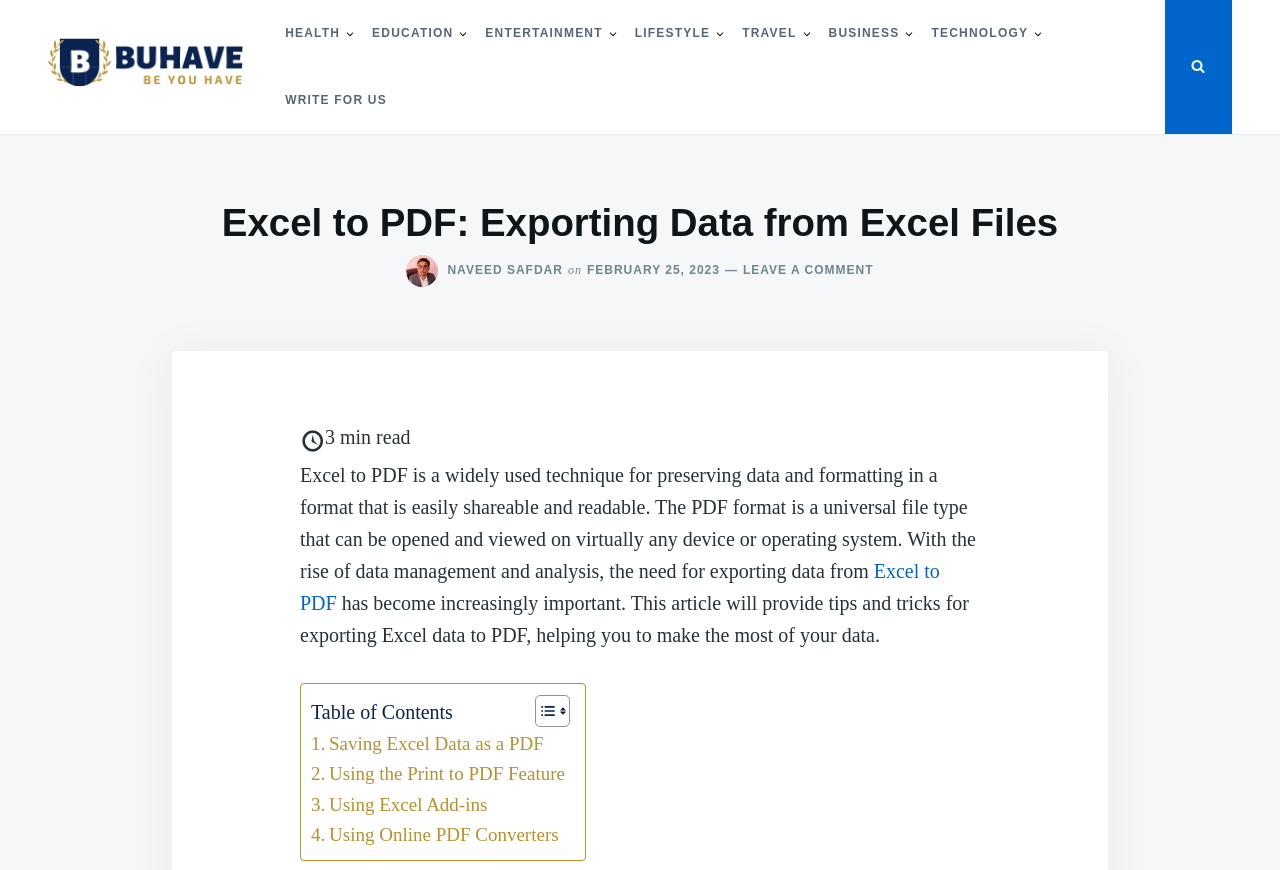Identify the bounding box coordinates for the region of the element that should be clicked to carry out the instruction: "search for something". The bounding box coordinates should be four float numbers between 0 and 1, i.e., [left, top, right, bottom].

[0.075, 0.0, 0.925, 0.064]